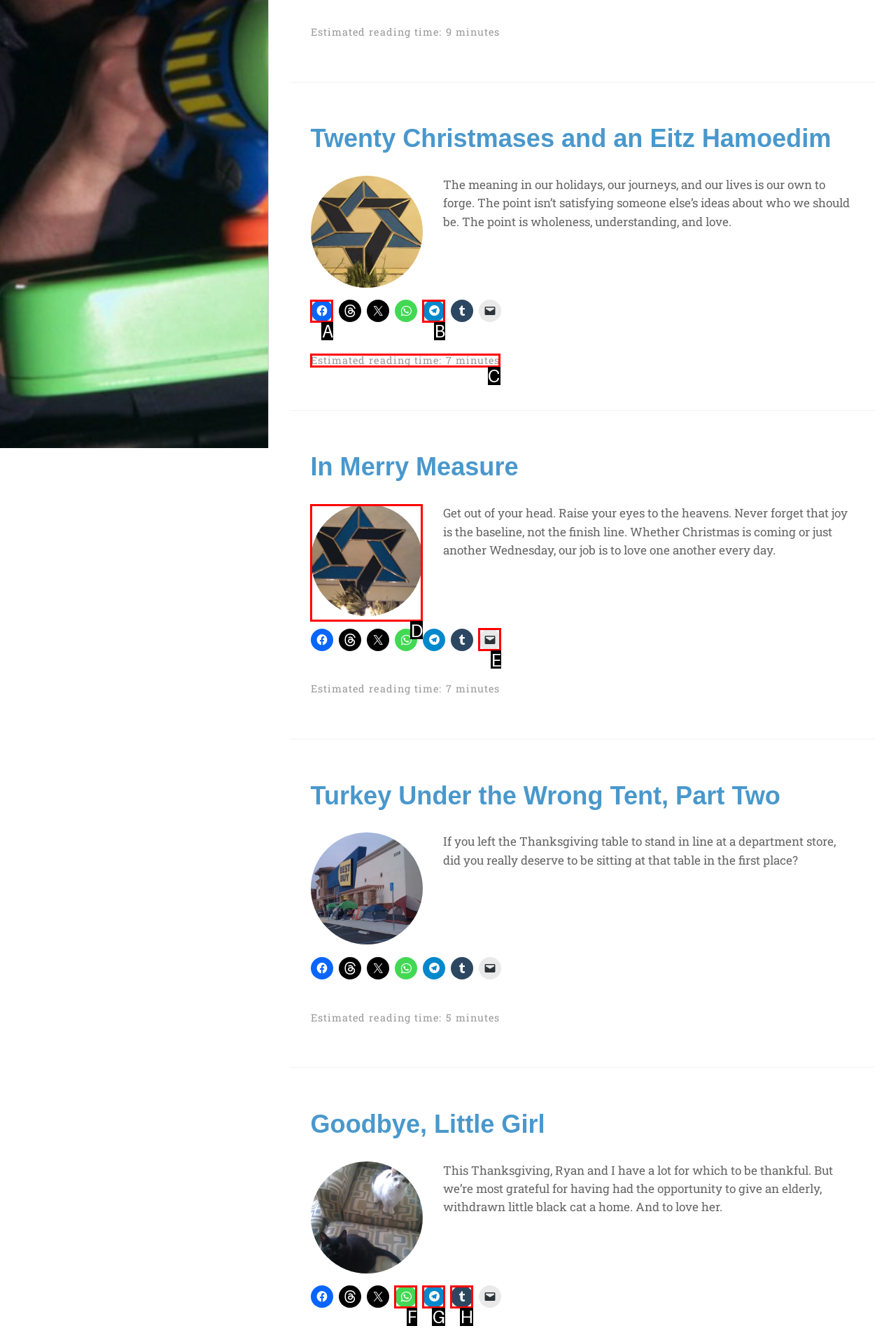Given the element description: Estimated reading time: 7 minutes
Pick the letter of the correct option from the list.

C